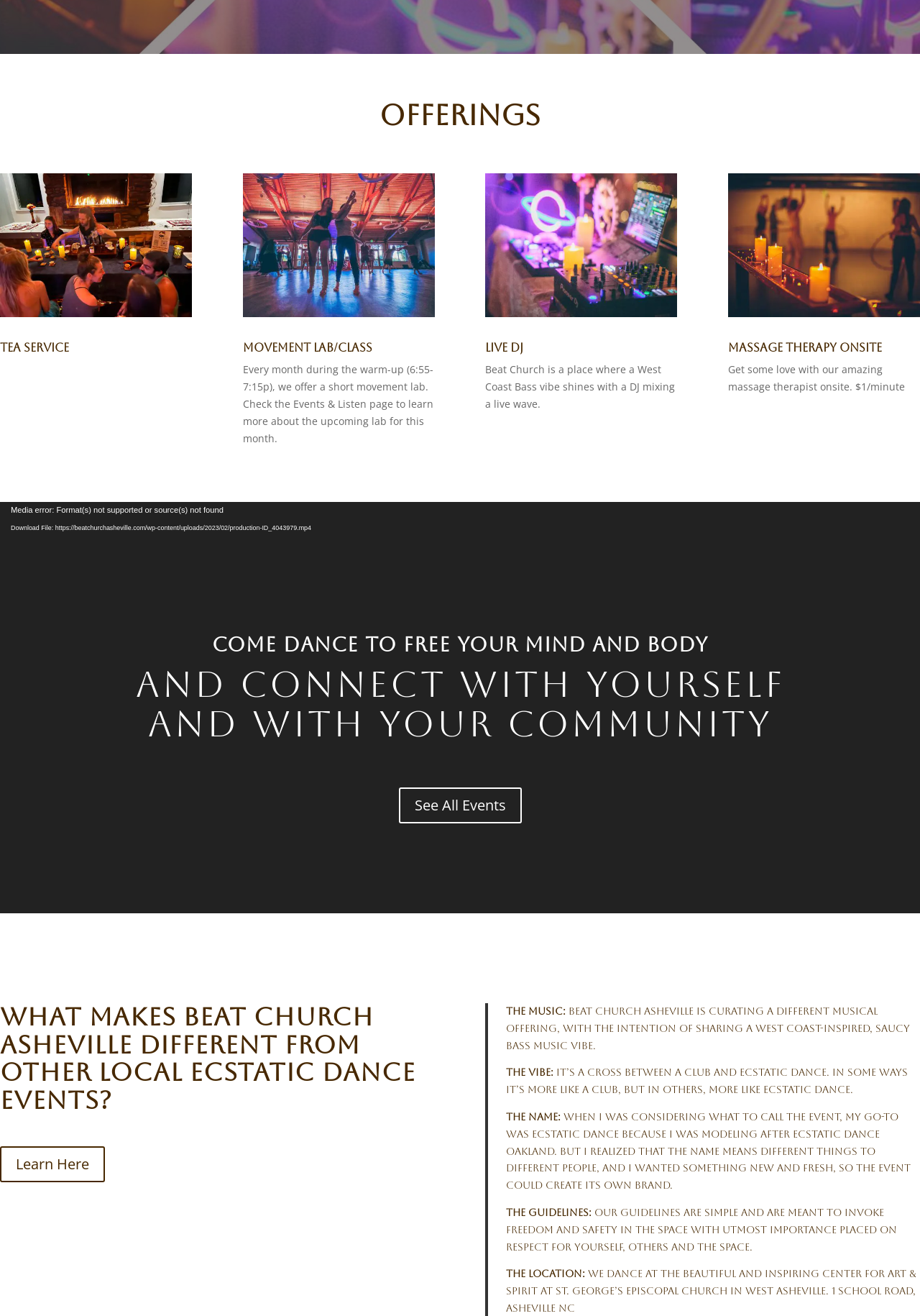Find the bounding box coordinates corresponding to the UI element with the description: "Learn Here". The coordinates should be formatted as [left, top, right, bottom], with values as floats between 0 and 1.

[0.0, 0.871, 0.114, 0.899]